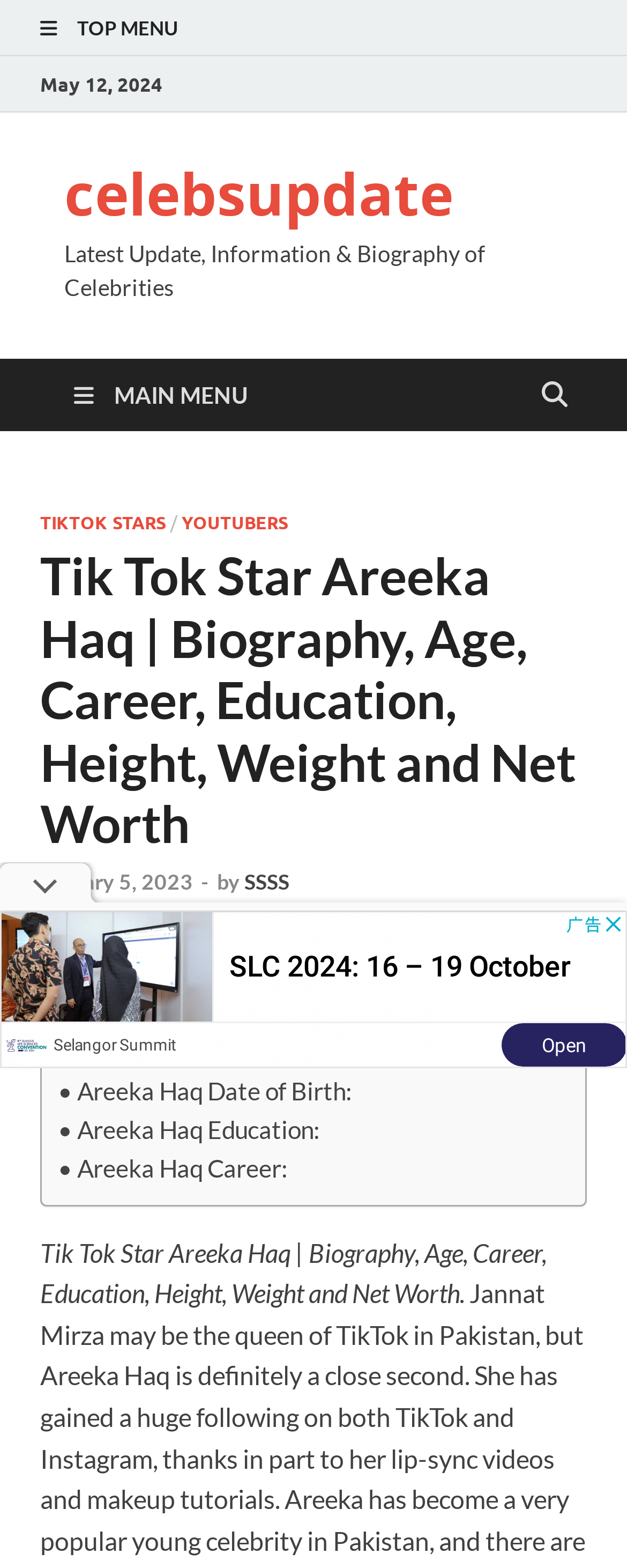Could you specify the bounding box coordinates for the clickable section to complete the following instruction: "Check Areeka Haq Biography"?

[0.092, 0.658, 0.515, 0.683]